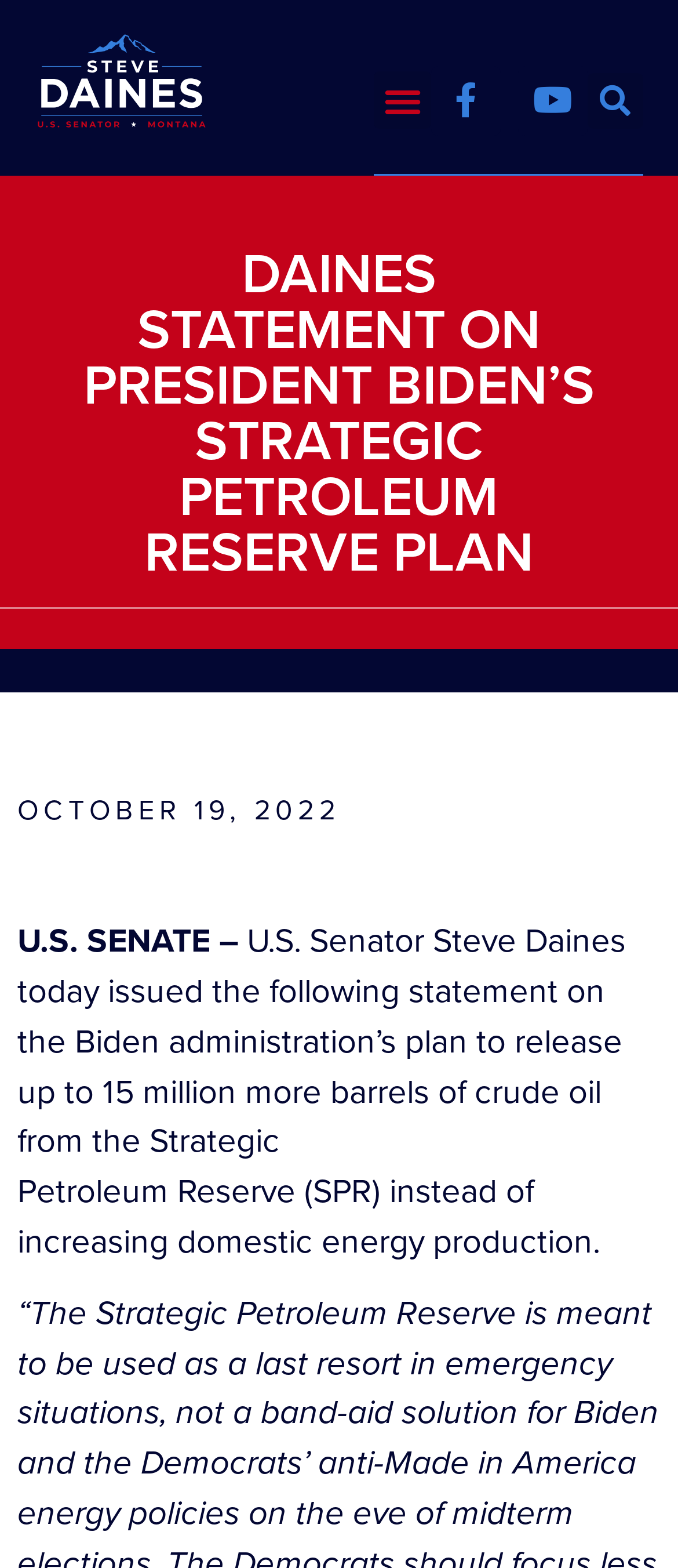Return the bounding box coordinates of the UI element that corresponds to this description: "Menu". The coordinates must be given as four float numbers in the range of 0 and 1, [left, top, right, bottom].

[0.551, 0.046, 0.636, 0.083]